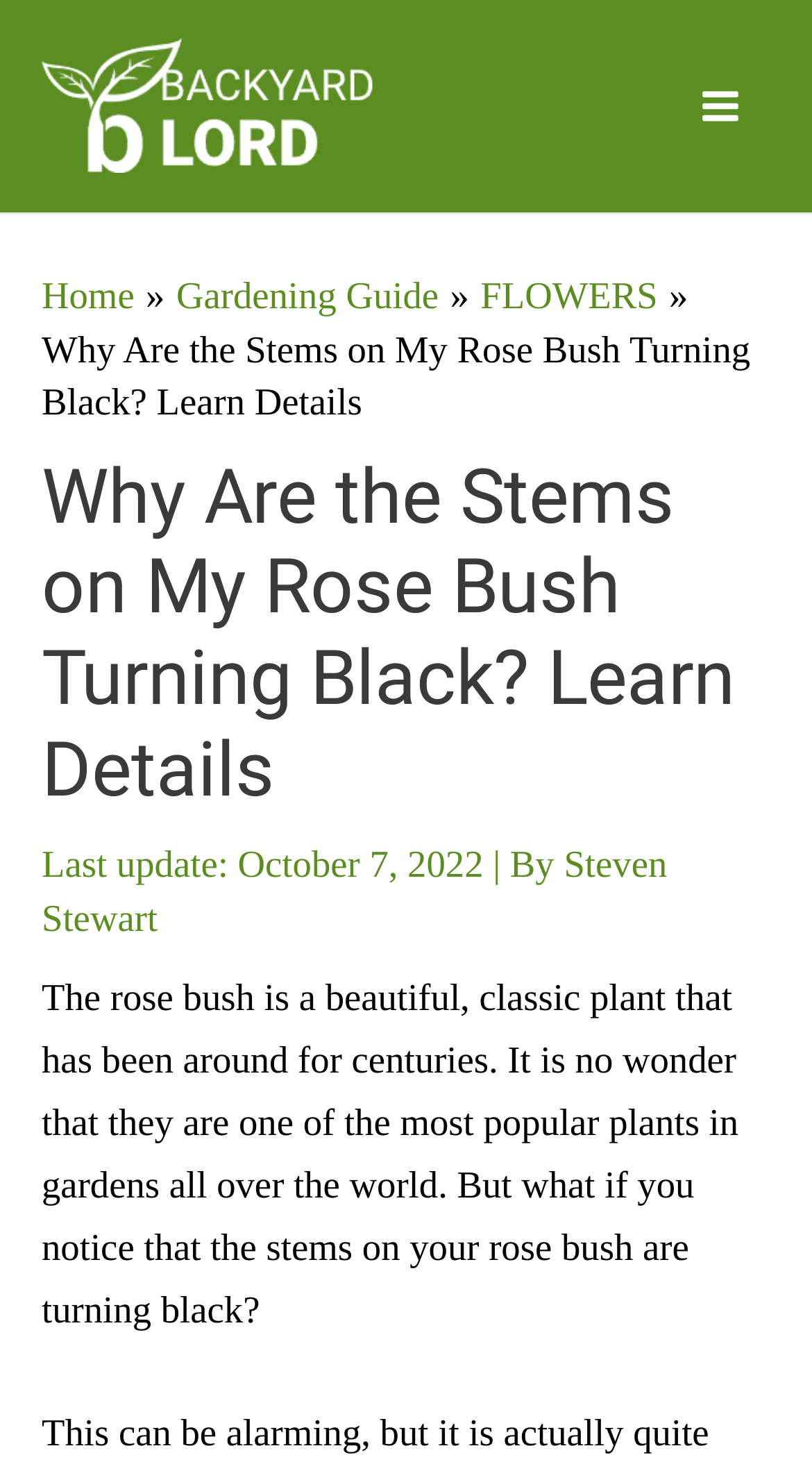Predict the bounding box of the UI element that fits this description: "Gardening Guide".

[0.217, 0.187, 0.54, 0.215]